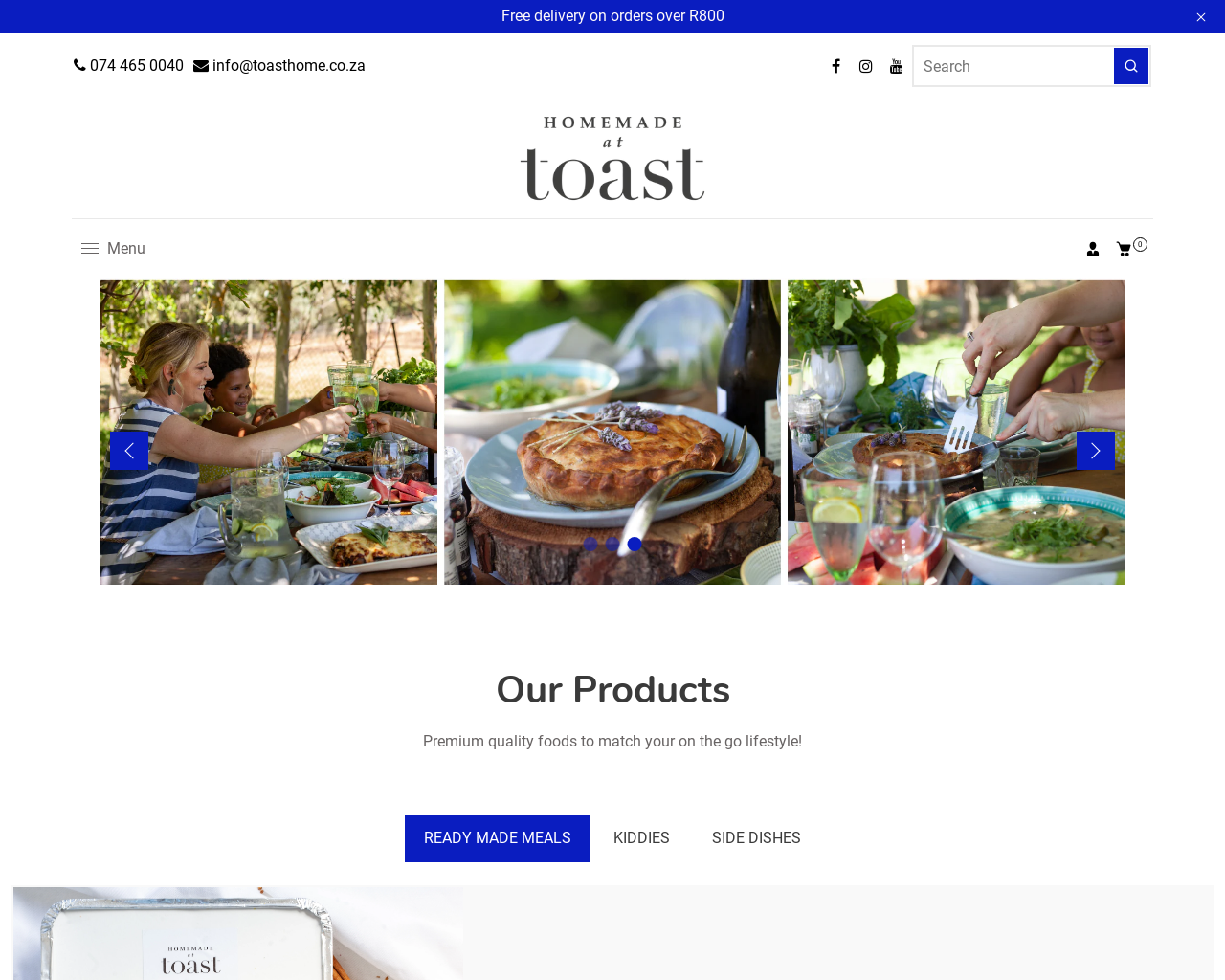Identify the bounding box coordinates for the region of the element that should be clicked to carry out the instruction: "Call the phone number". The bounding box coordinates should be four float numbers between 0 and 1, i.e., [left, top, right, bottom].

[0.06, 0.057, 0.15, 0.076]